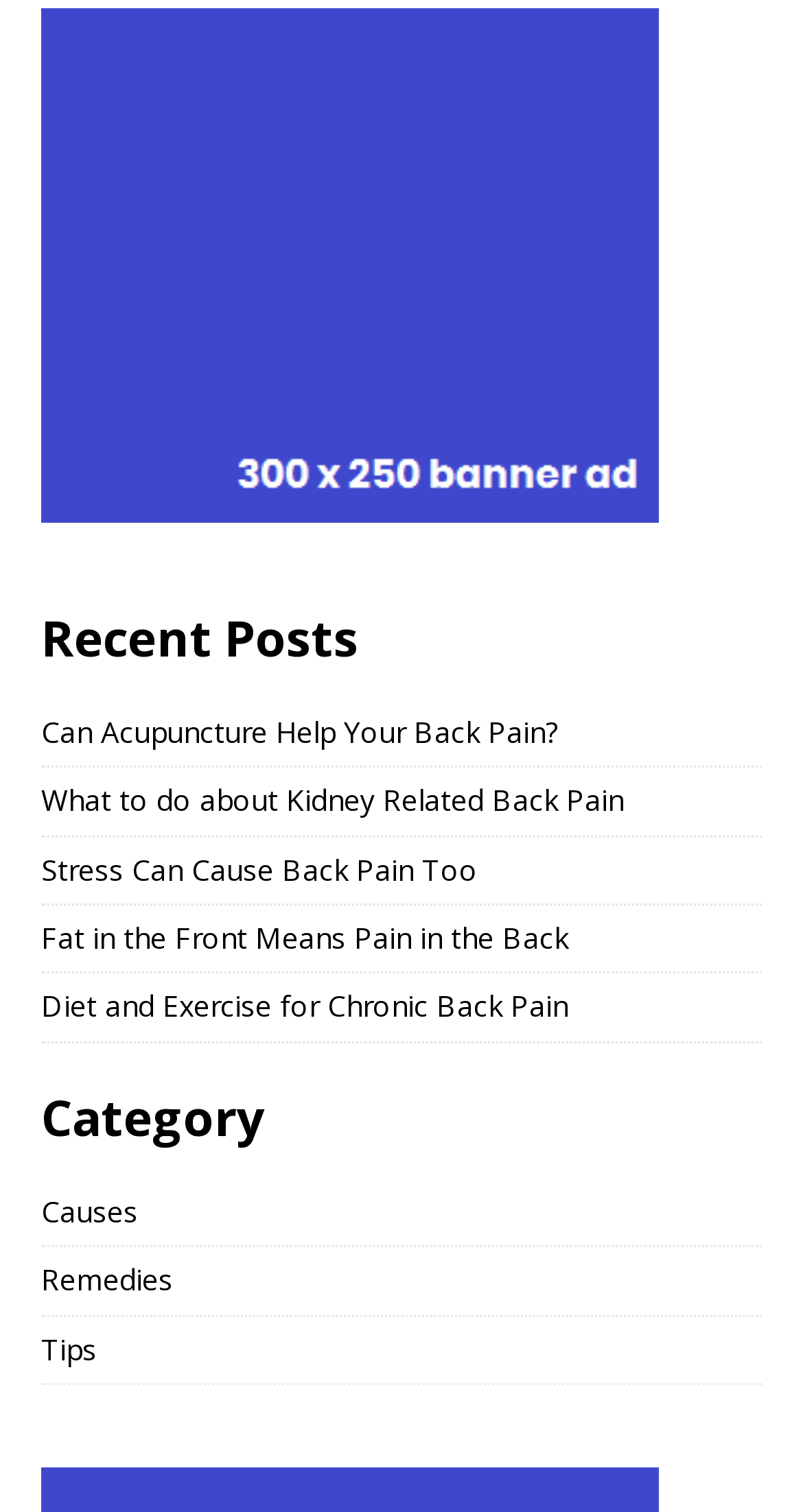Identify the bounding box coordinates of the clickable region to carry out the given instruction: "View recent posts".

[0.051, 0.4, 0.949, 0.442]